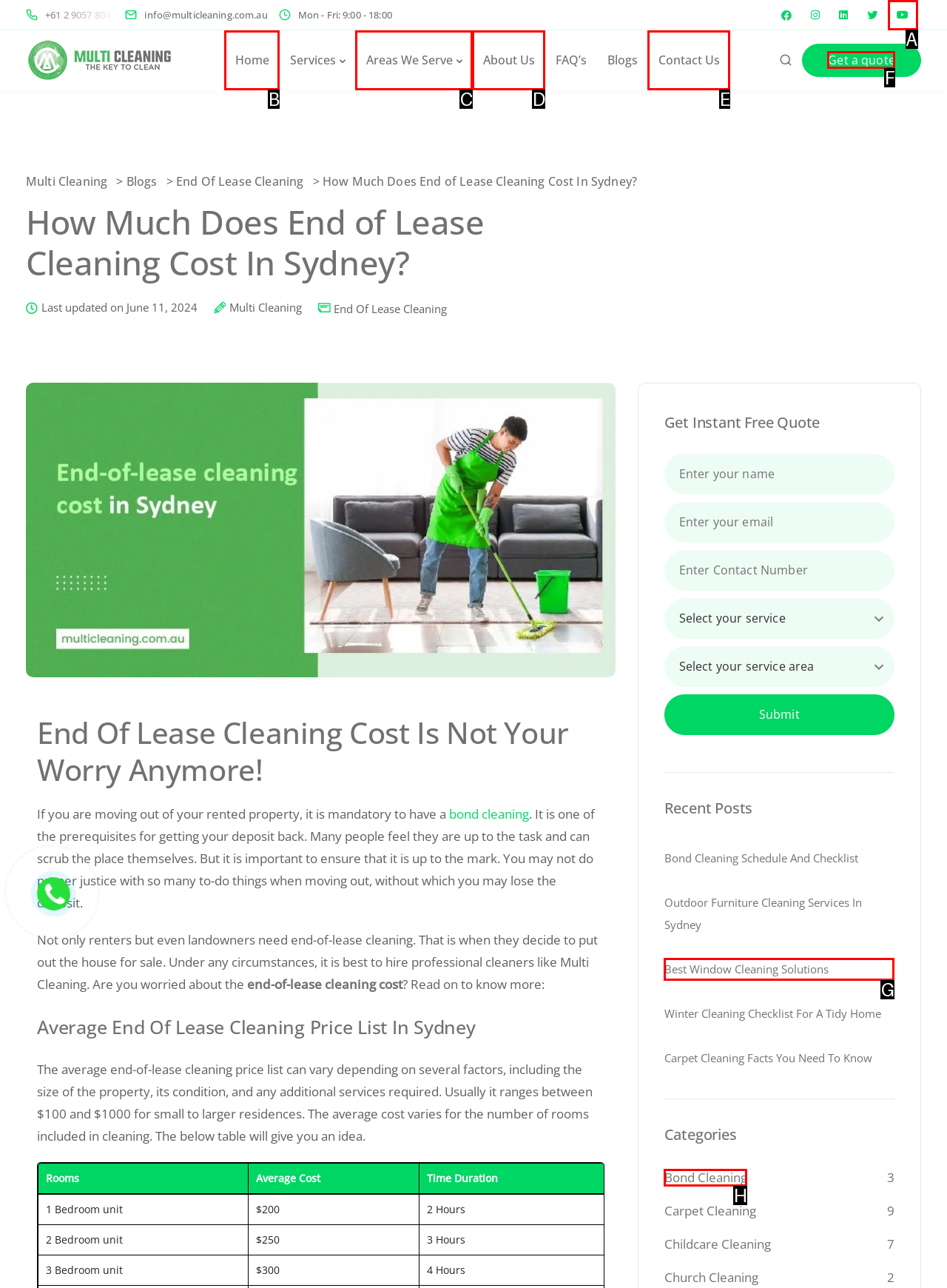Which HTML element should be clicked to complete the task: Get a quote? Answer with the letter of the corresponding option.

F